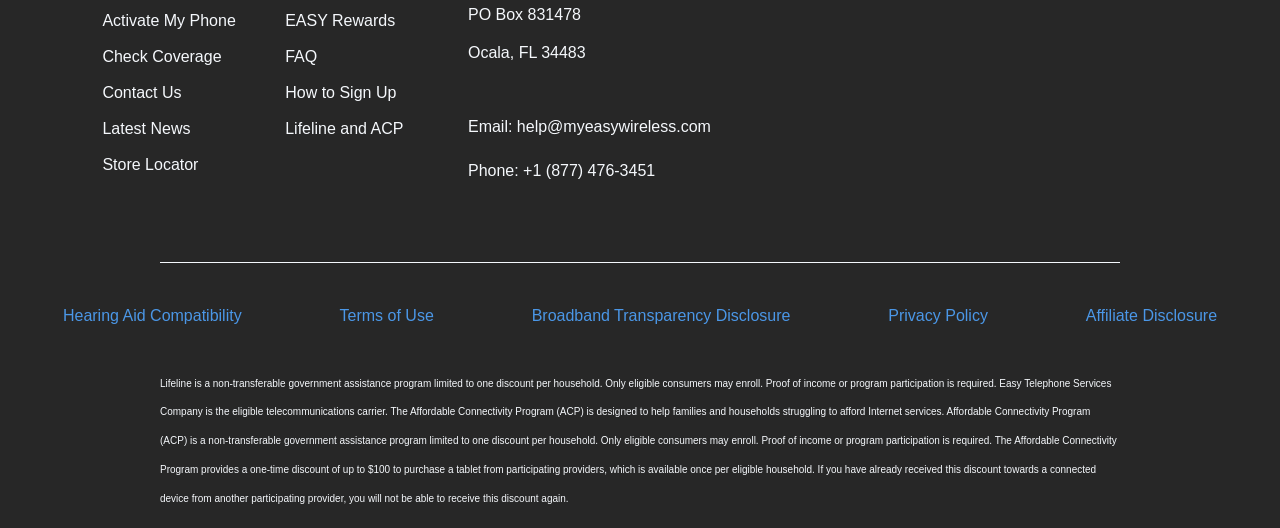Find and indicate the bounding box coordinates of the region you should select to follow the given instruction: "Contact us".

[0.08, 0.154, 0.223, 0.199]